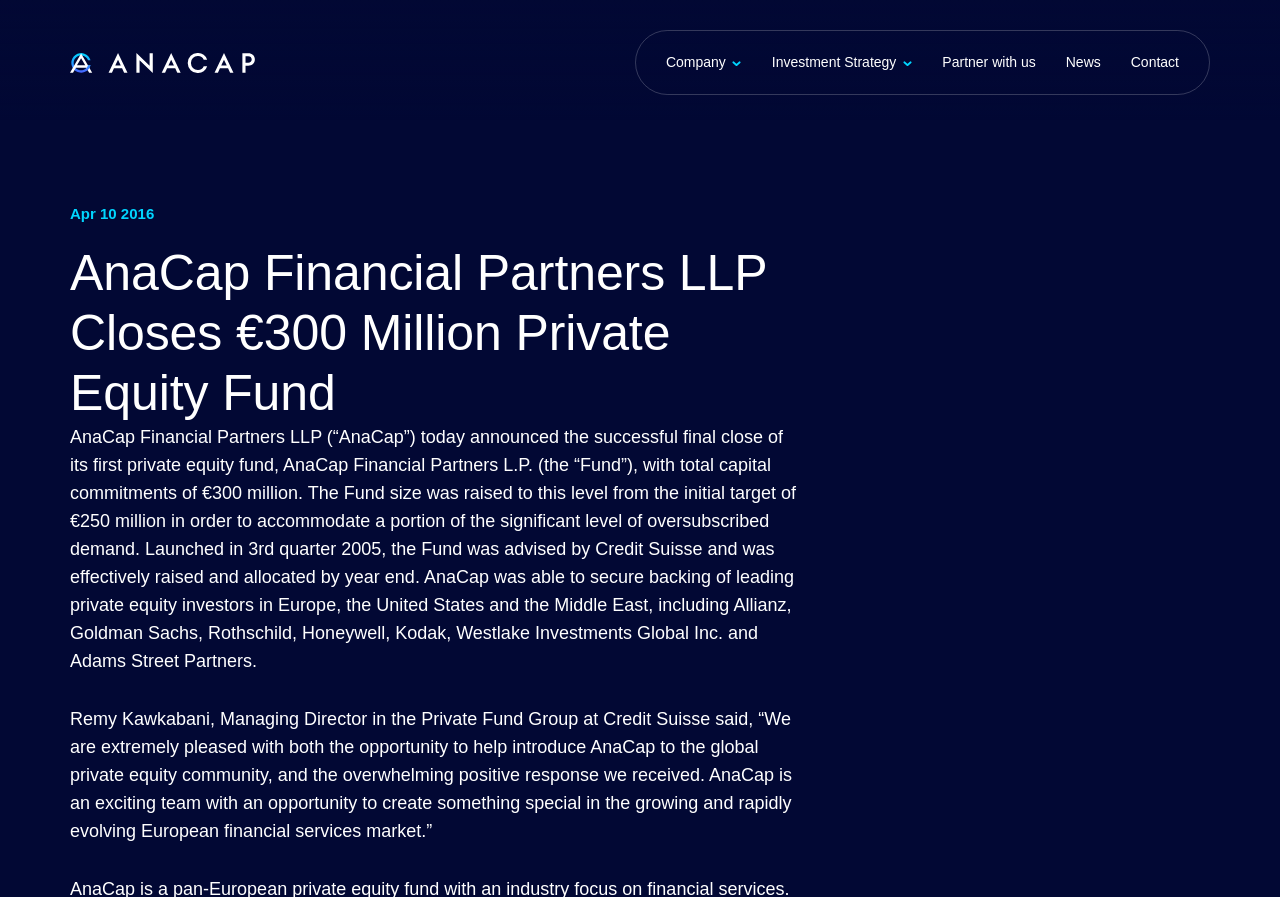Answer the question in one word or a short phrase:
What is the name of the company?

AnaCap Financial Partners LLP